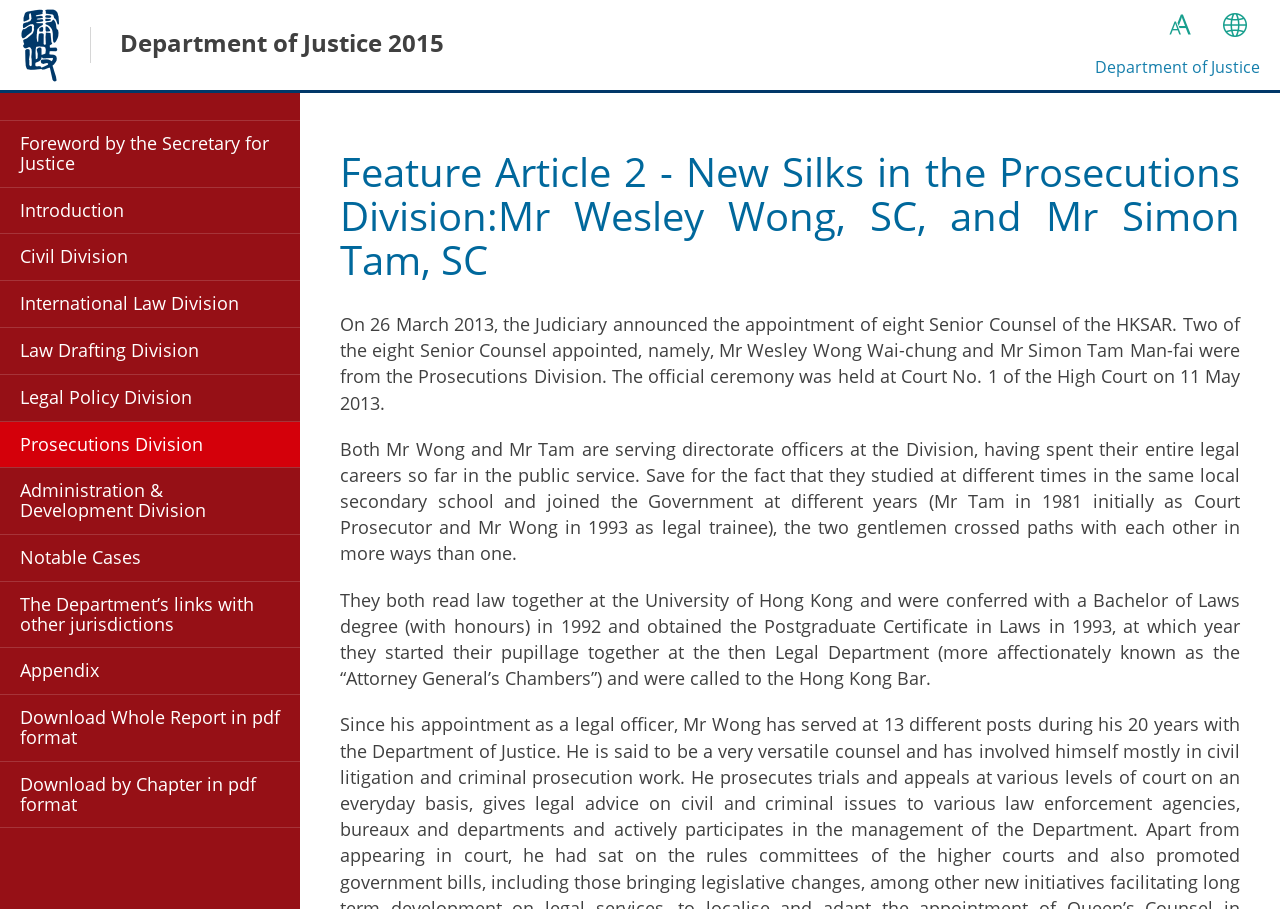Please provide a brief answer to the question using only one word or phrase: 
Where did Mr Wong and Mr Tam study law?

University of Hong Kong